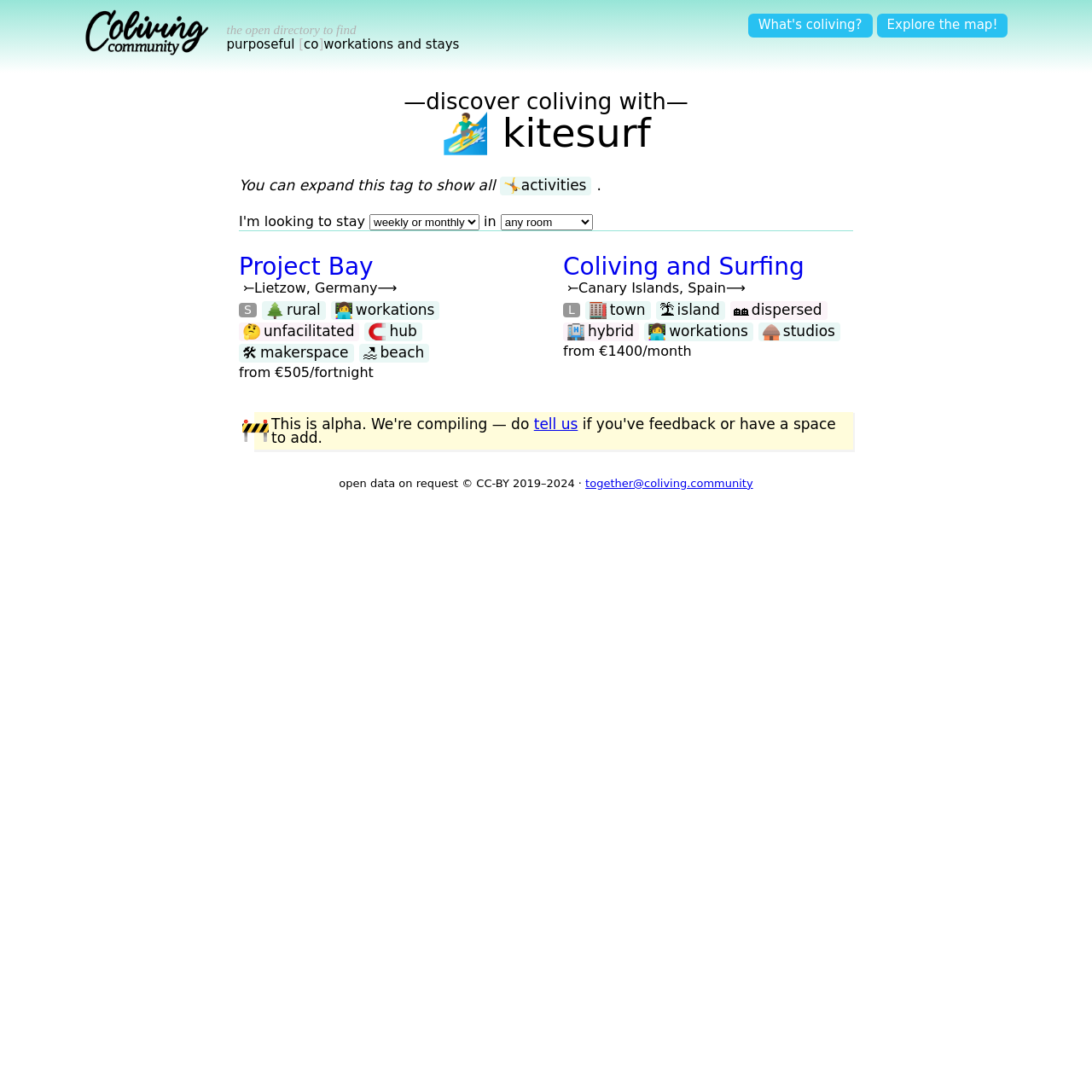Please provide the bounding box coordinates for the UI element as described: "Explore the map!". The coordinates must be four floats between 0 and 1, represented as [left, top, right, bottom].

[0.803, 0.012, 0.923, 0.034]